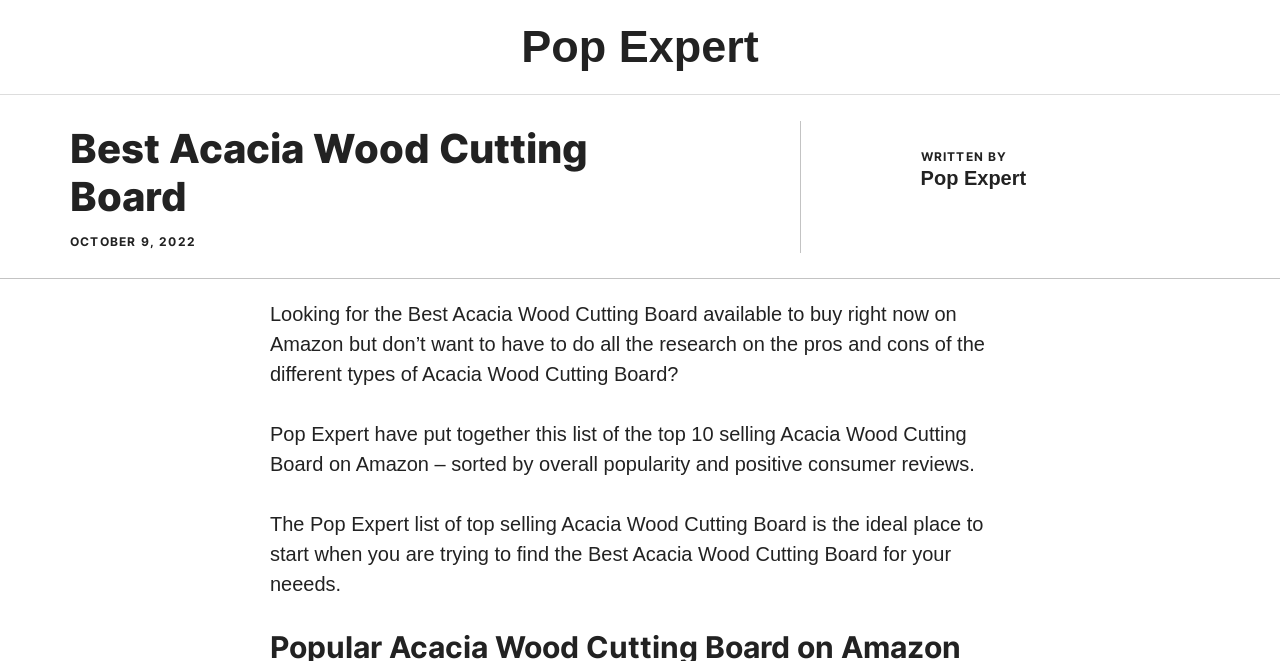Using the details from the image, please elaborate on the following question: What is the current date of the webpage?

The current date of the webpage can be found in the time element with the OCR text 'OCTOBER 9, 2022' located at the top of the webpage, below the banner.